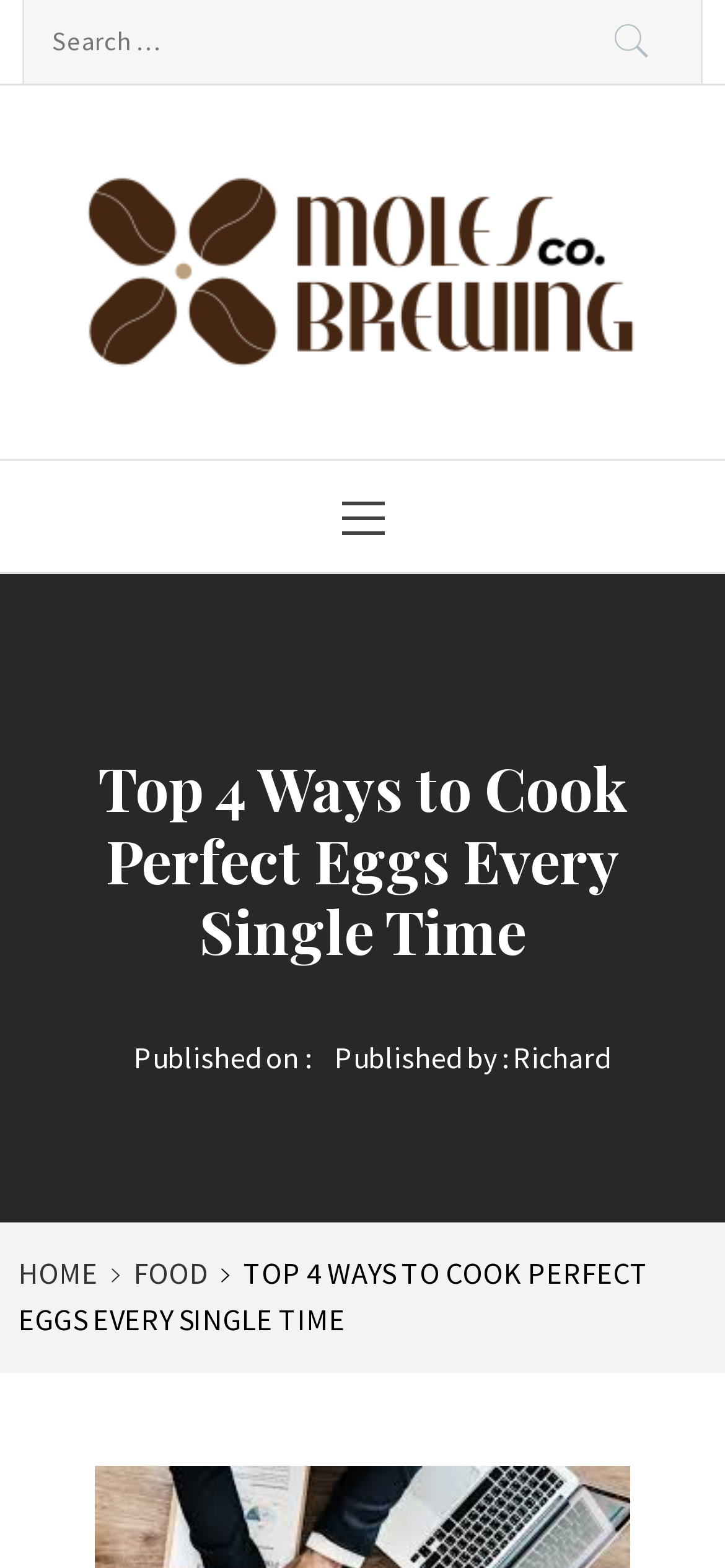Specify the bounding box coordinates of the area to click in order to execute this command: 'Read the article about cooking perfect eggs'. The coordinates should consist of four float numbers ranging from 0 to 1, and should be formatted as [left, top, right, bottom].

[0.031, 0.48, 0.969, 0.635]